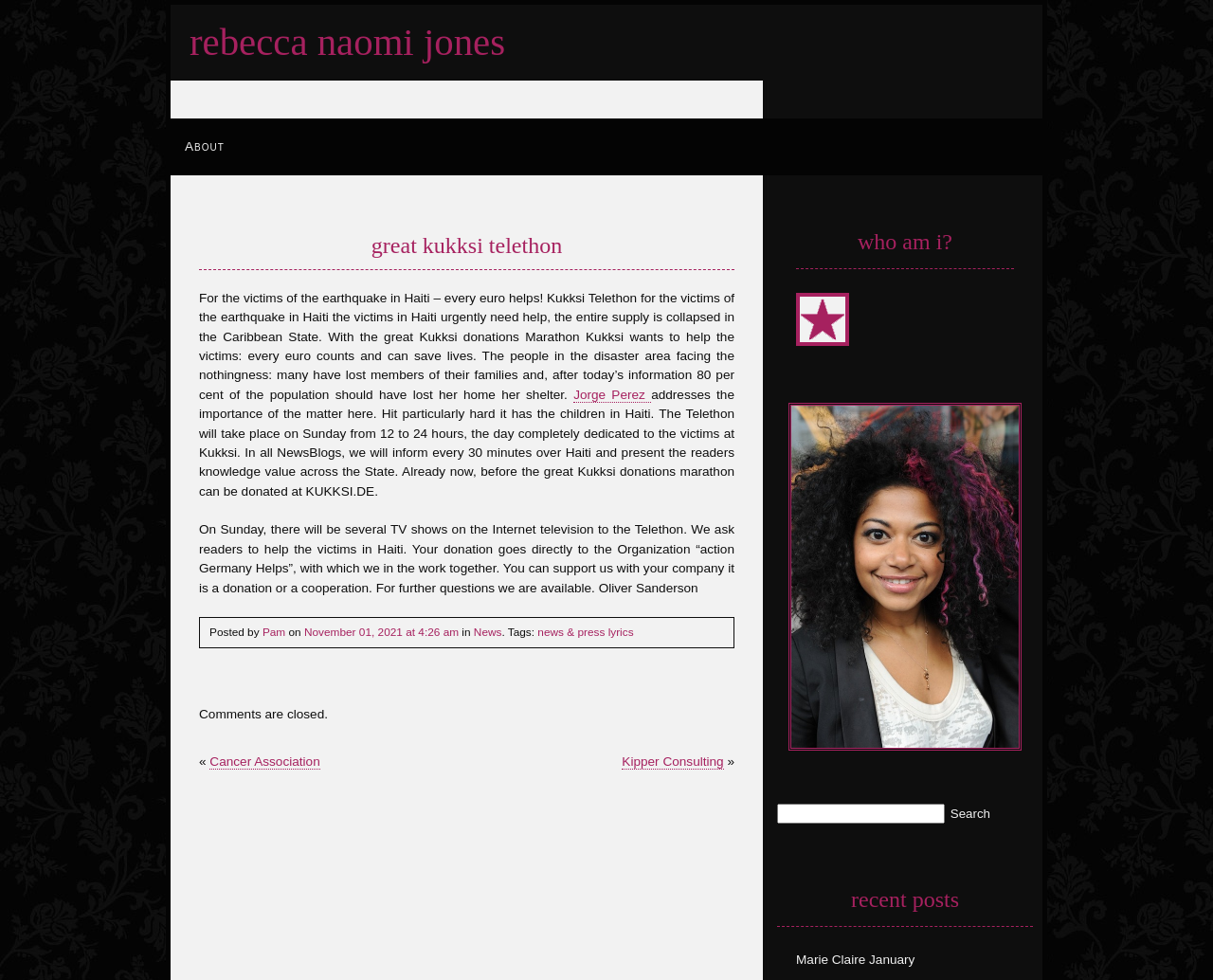What organization will receive the donations?
Please respond to the question with a detailed and well-explained answer.

The StaticText element states 'Your donation goes directly to the Organization “action Germany Helps”, with which we in the work together.' This suggests that the donations collected during the Telethon will be given to the organization 'Action Germany Helps'.